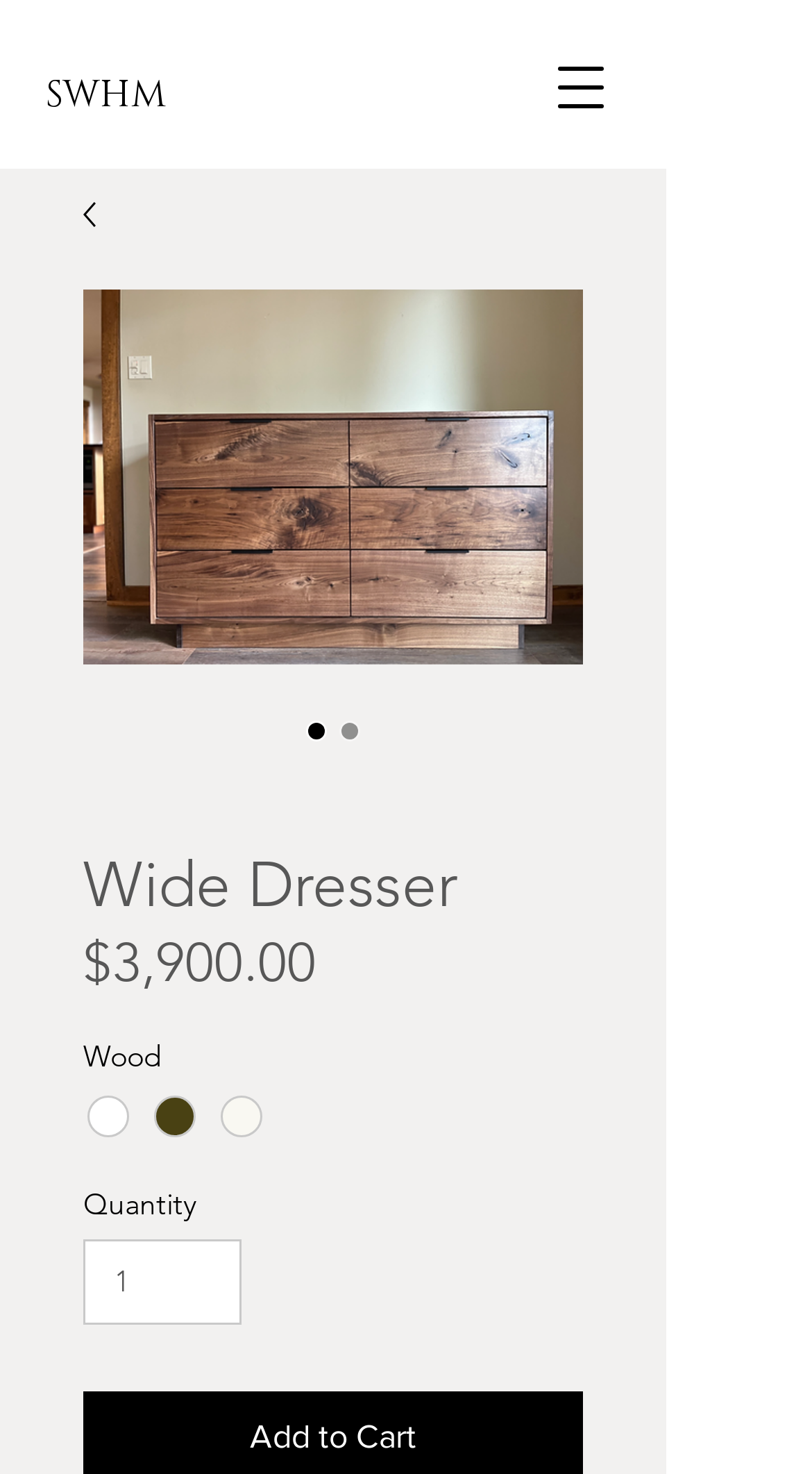Using the provided element description "input value="1" aria-label="Quantity" value="1"", determine the bounding box coordinates of the UI element.

[0.103, 0.841, 0.298, 0.898]